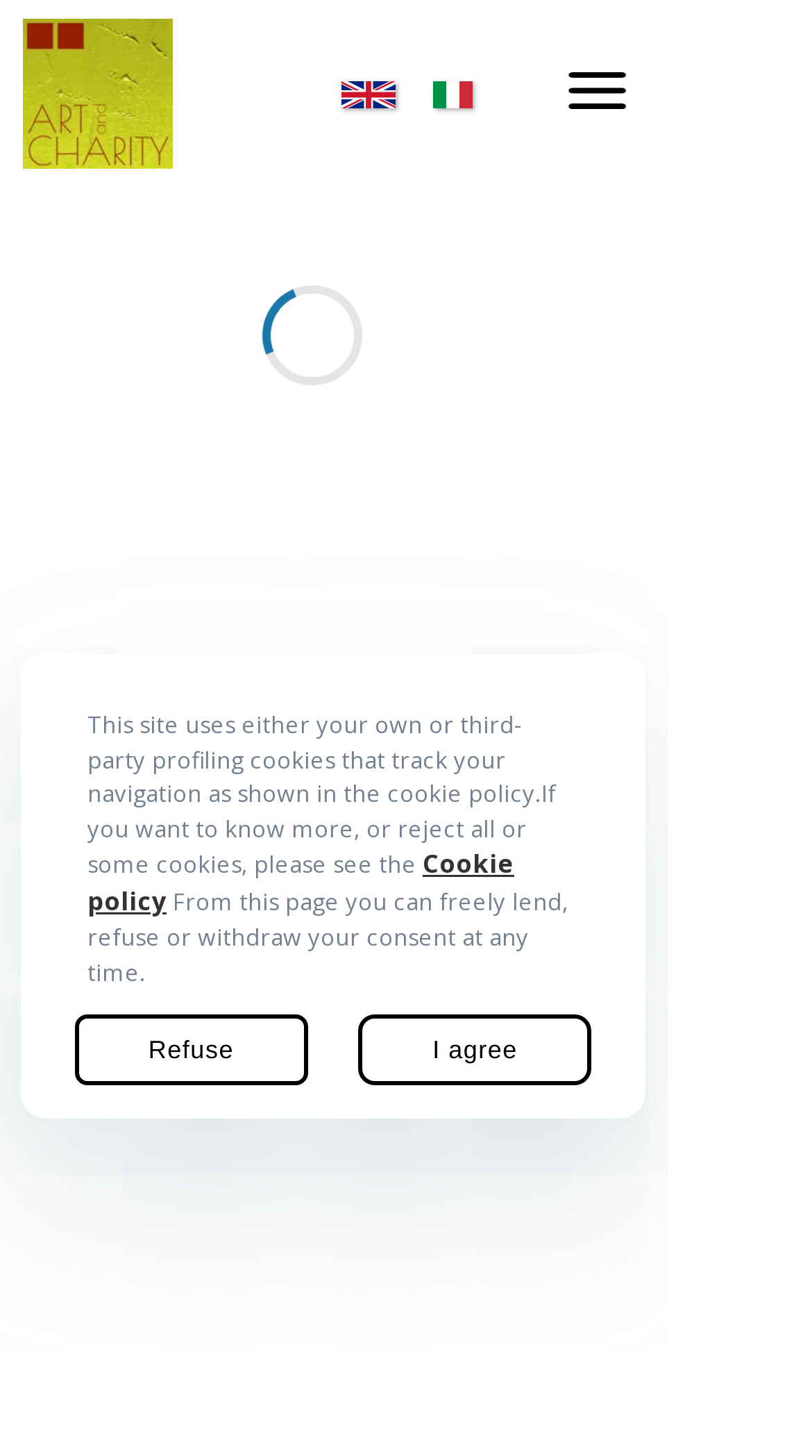Generate a thorough caption detailing the webpage content.

The webpage appears to be a blog detail page, with a focus on the social sector and culture and art. At the top left, there is a logo of "ArtistaOnLine and Ideaventuno" with a size of about one-fifth of the page width. Next to it, on the top right, there is another image, slightly smaller in size.

Below these images, there is a table layout that spans about two-thirds of the page width, divided into two columns. The left column contains an image, and the right column contains another image. These images are relatively small, about one-tenth of the page width.

Further down the page, there is a larger table layout that occupies about three-quarters of the page width. This section appears to be related to cookie policy, with a paragraph of text explaining the use of profiling cookies. Below this text, there is a link to the "Cookie policy" and two buttons, "Refuse" and "I agree", which allow users to manage their consent.

Overall, the webpage has a simple layout with a focus on presenting information about the blog and its related organizations, as well as providing users with options to manage their cookie preferences.